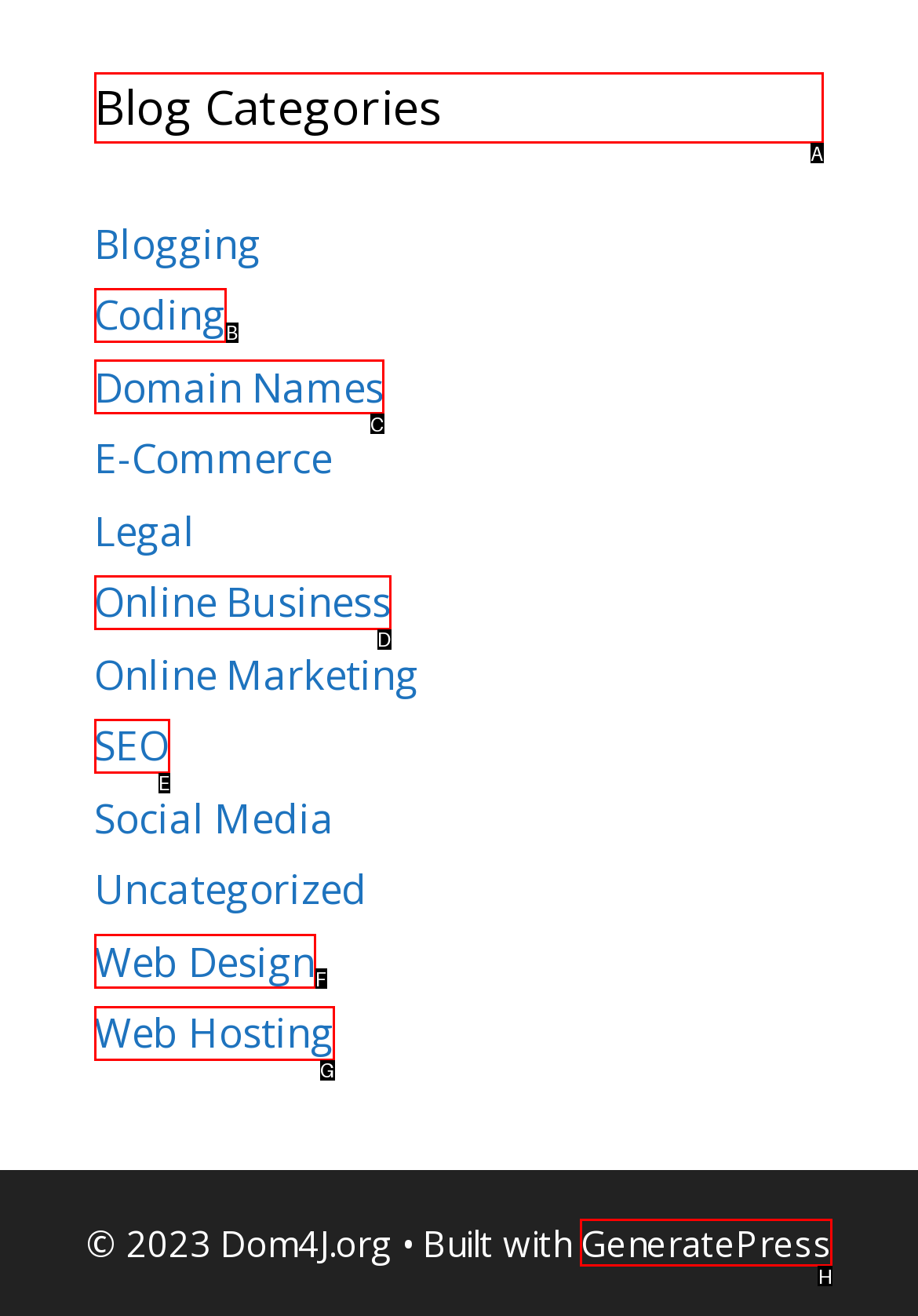Select the appropriate bounding box to fulfill the task: view Blog Categories Respond with the corresponding letter from the choices provided.

A